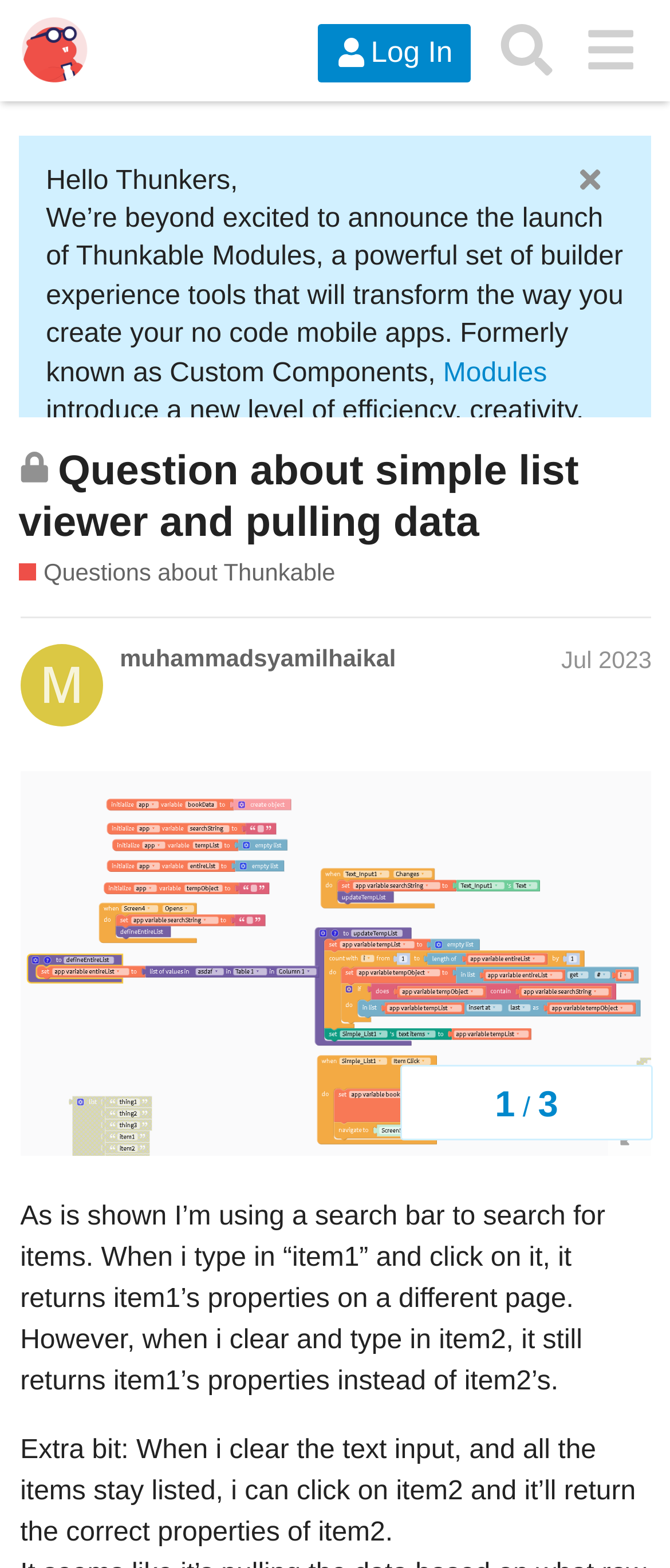Select the bounding box coordinates of the element I need to click to carry out the following instruction: "Click on the 'Docs' link".

[0.68, 0.771, 0.773, 0.79]